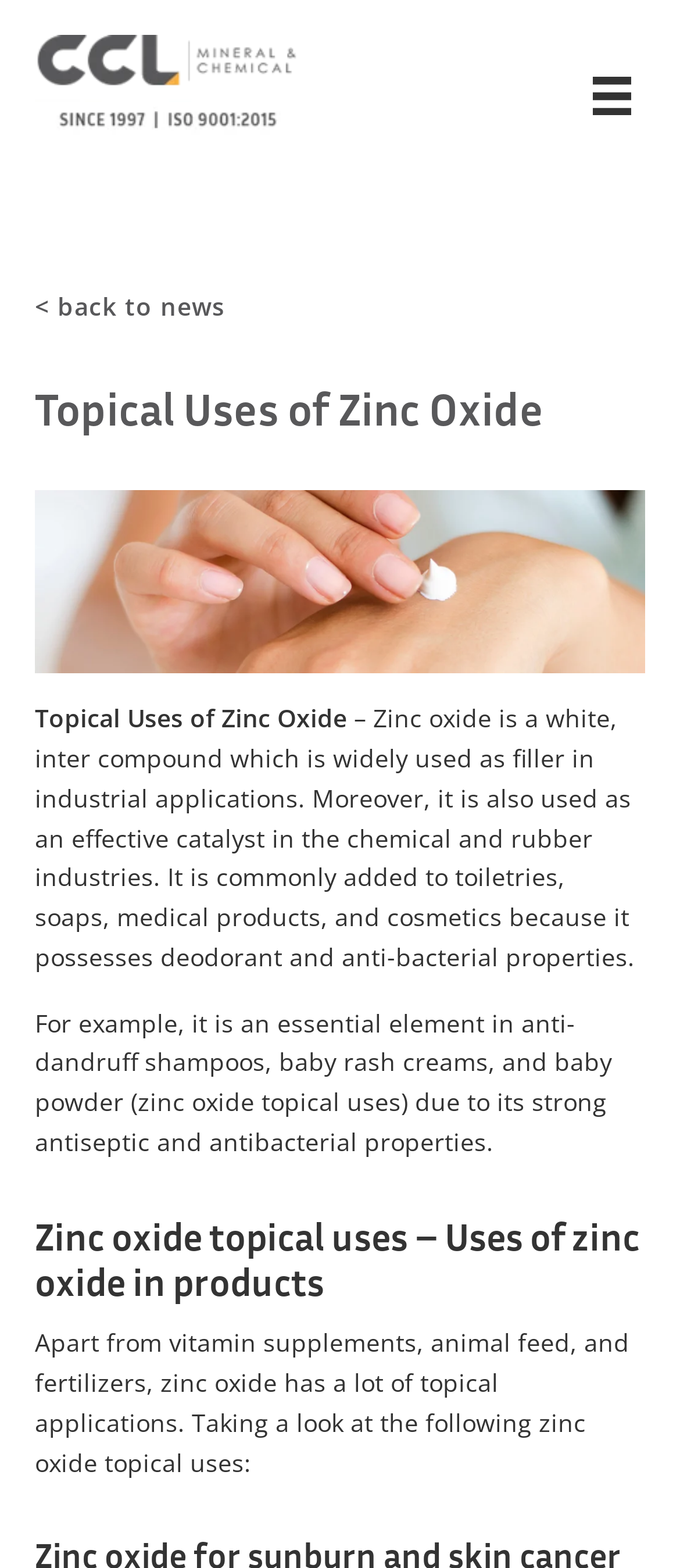Describe the webpage in detail, including text, images, and layout.

The webpage is about the topical uses of zinc oxide, with a focus on its applications in various products. At the top left of the page, there is a link to "Citra CakraLogam - Zinc Oxide Indonesia" accompanied by an image with the same name. Below this, there is a heading that says "< back to news" with a link to navigate back to the news section.

The main title of the page, "Topical Uses of Zinc Oxide", is located below the previous elements, followed by a large image related to the topic. The image takes up a significant portion of the page, spanning from the top left to the bottom right.

Below the image, there are three paragraphs of text that provide information about zinc oxide. The first paragraph explains that zinc oxide is a white, inorganic compound used as a filler in industrial applications, as a catalyst in the chemical and rubber industries, and as an additive in toiletries, soaps, medical products, and cosmetics due to its deodorant and anti-bacterial properties.

The second paragraph discusses the use of zinc oxide in anti-dandruff shampoos, baby rash creams, and baby powder due to its strong antiseptic and antibacterial properties. The third paragraph introduces the various topical applications of zinc oxide, including its use in vitamin supplements, animal feed, and fertilizers.

Finally, there is a heading that says "Zinc oxide topical uses – Uses of zinc oxide in products" located at the bottom of the page, which suggests that the page will explore the different products that utilize zinc oxide.